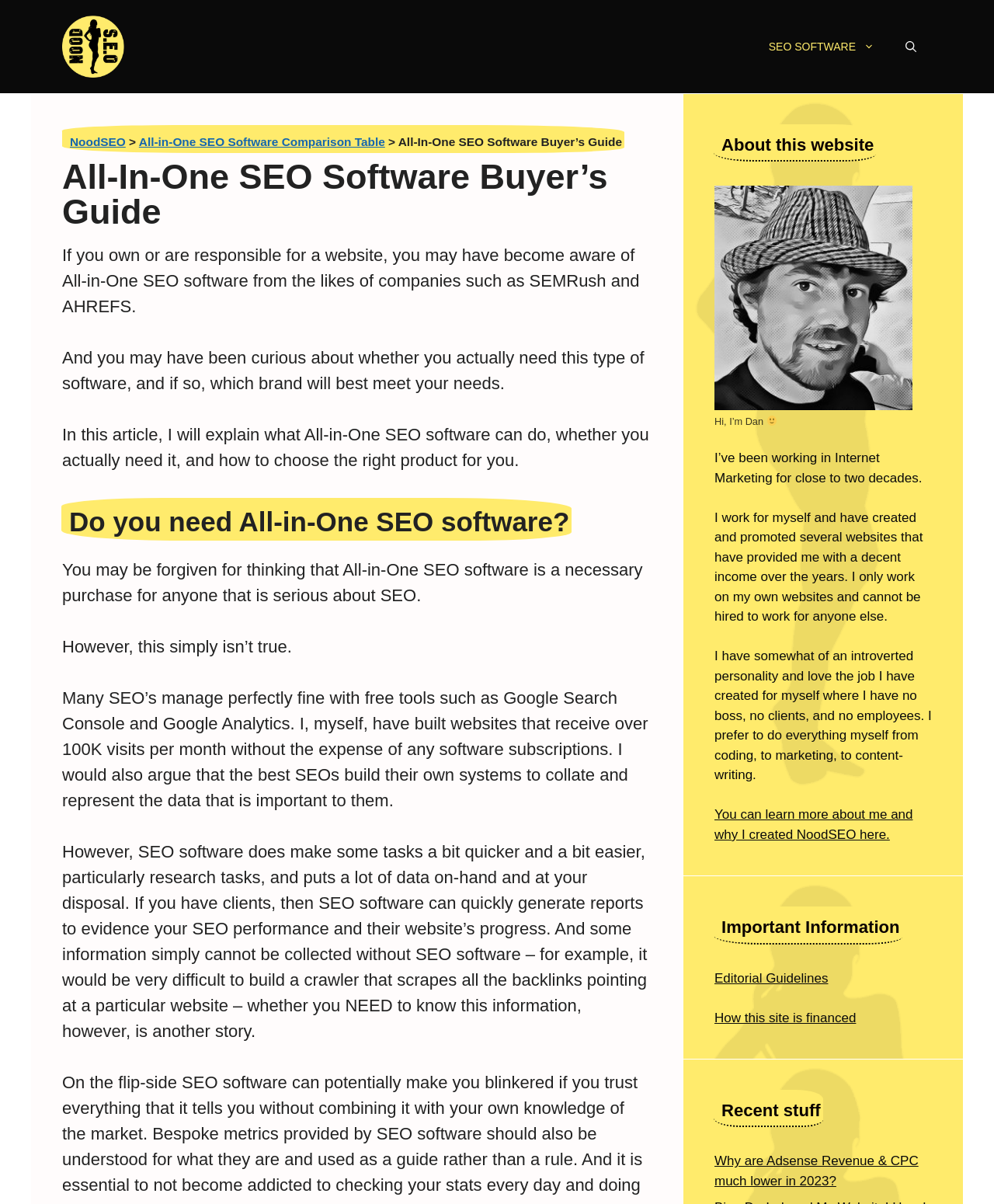Please identify the bounding box coordinates for the region that you need to click to follow this instruction: "Read the article about All-in-One SEO software".

[0.062, 0.132, 0.655, 0.19]